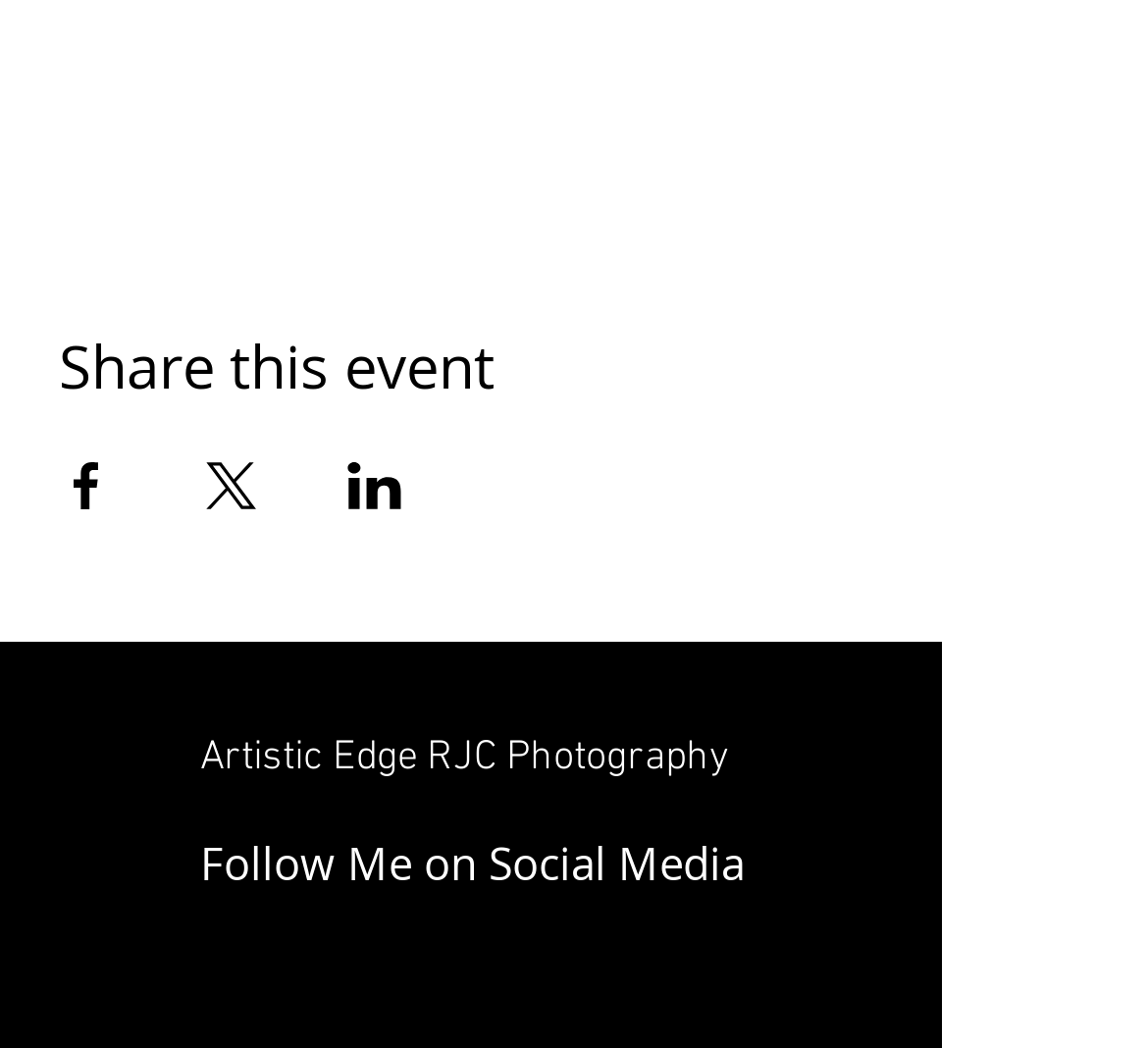Please give a concise answer to this question using a single word or phrase: 
How many social media platforms are listed?

3